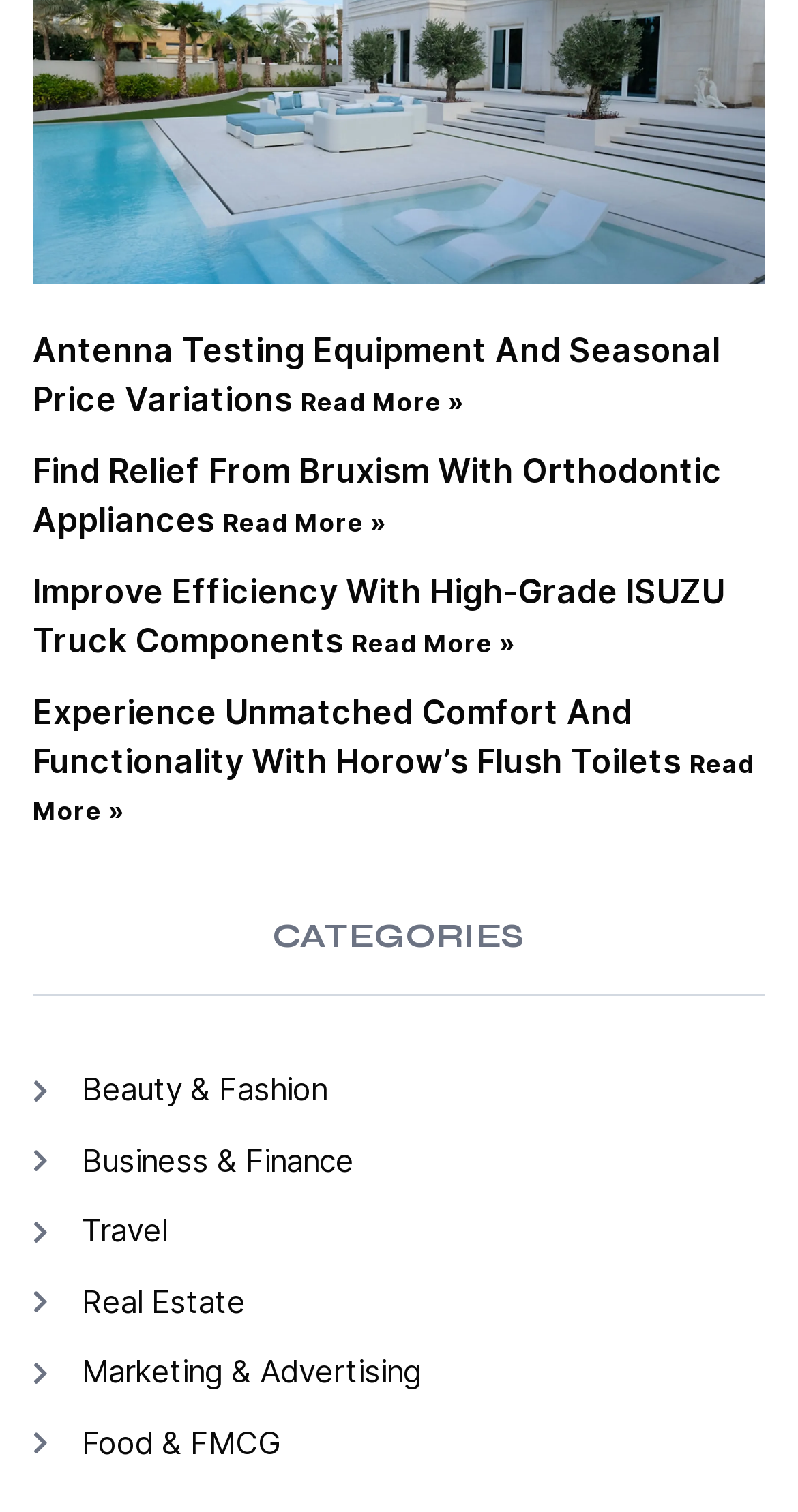How many categories are listed on the webpage?
Based on the screenshot, provide a one-word or short-phrase response.

7